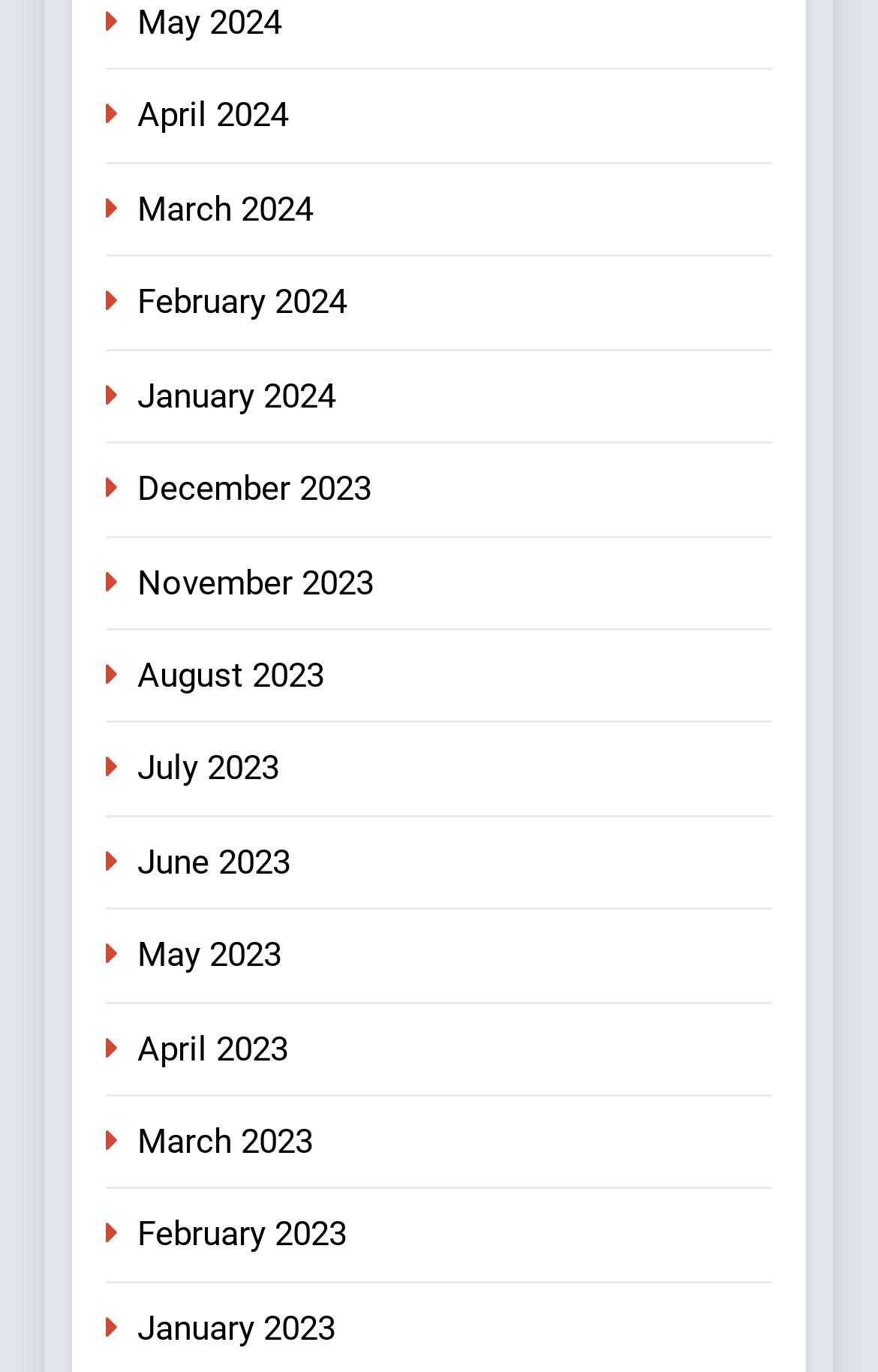Determine the coordinates of the bounding box that should be clicked to complete the instruction: "Browse August 2023". The coordinates should be represented by four float numbers between 0 and 1: [left, top, right, bottom].

[0.156, 0.477, 0.369, 0.507]